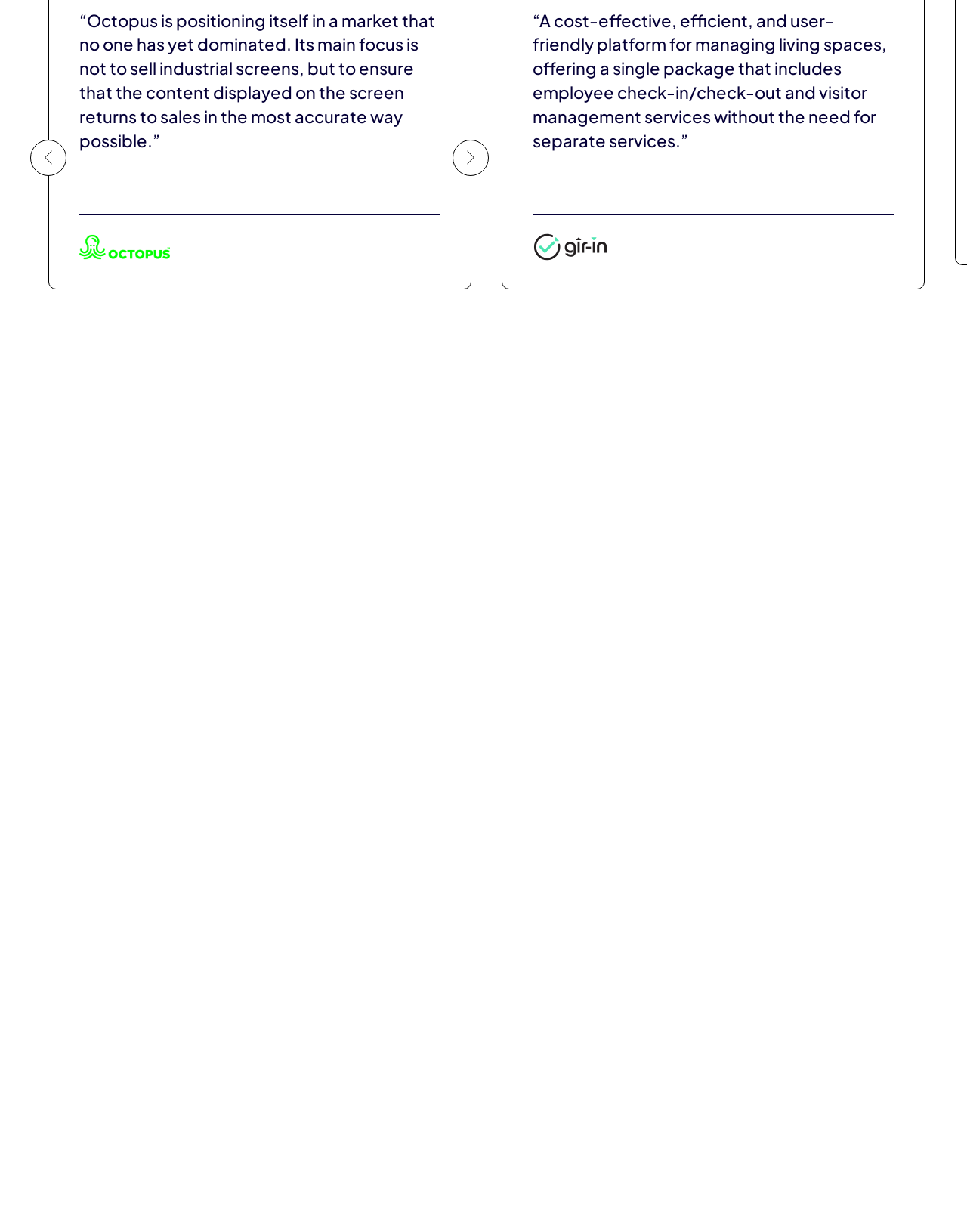Answer the question in a single word or phrase:
What is the main focus of Octopus?

To ensure content returns to sales